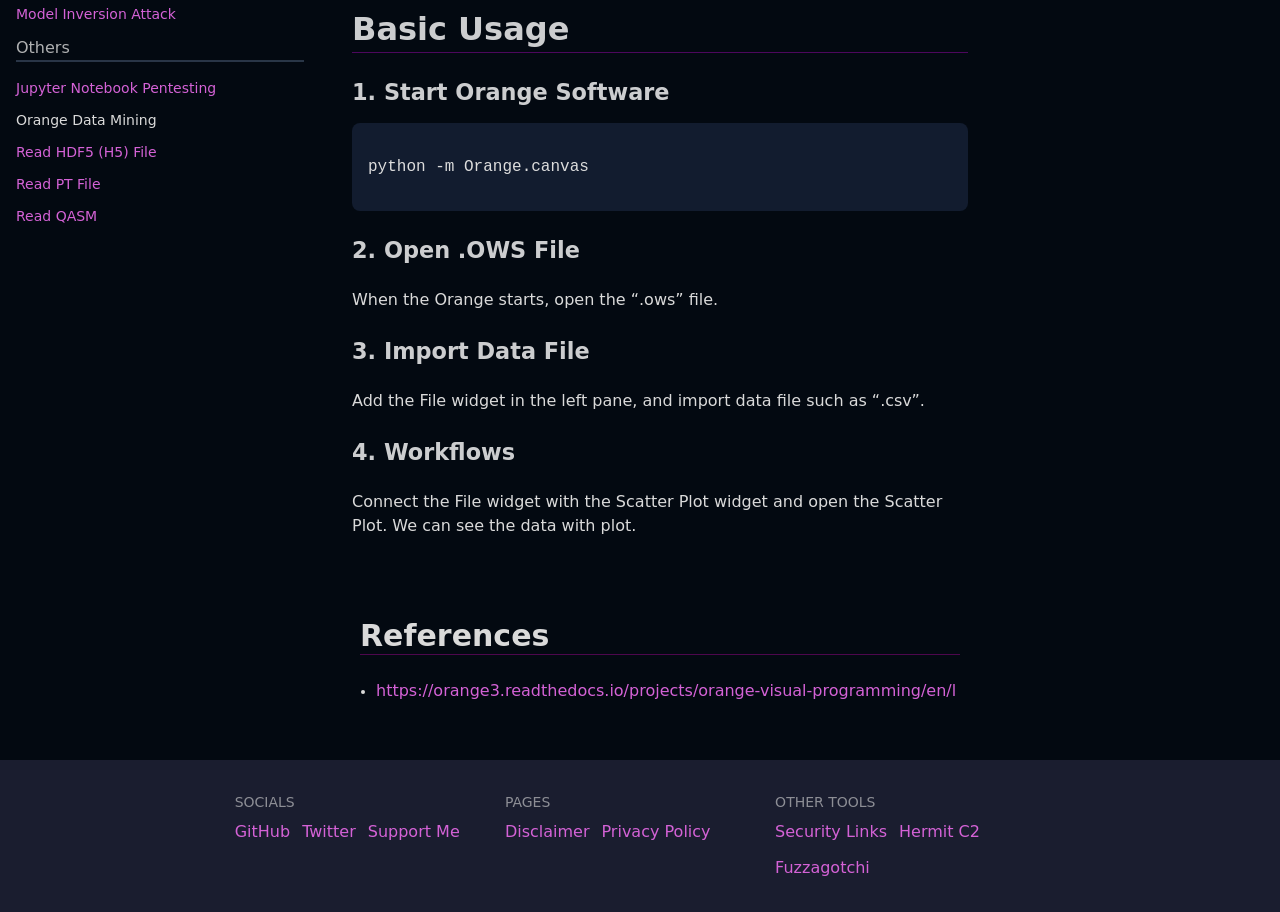Identify the bounding box of the HTML element described here: "Disclaimer". Provide the coordinates as four float numbers between 0 and 1: [left, top, right, bottom].

[0.394, 0.899, 0.461, 0.925]